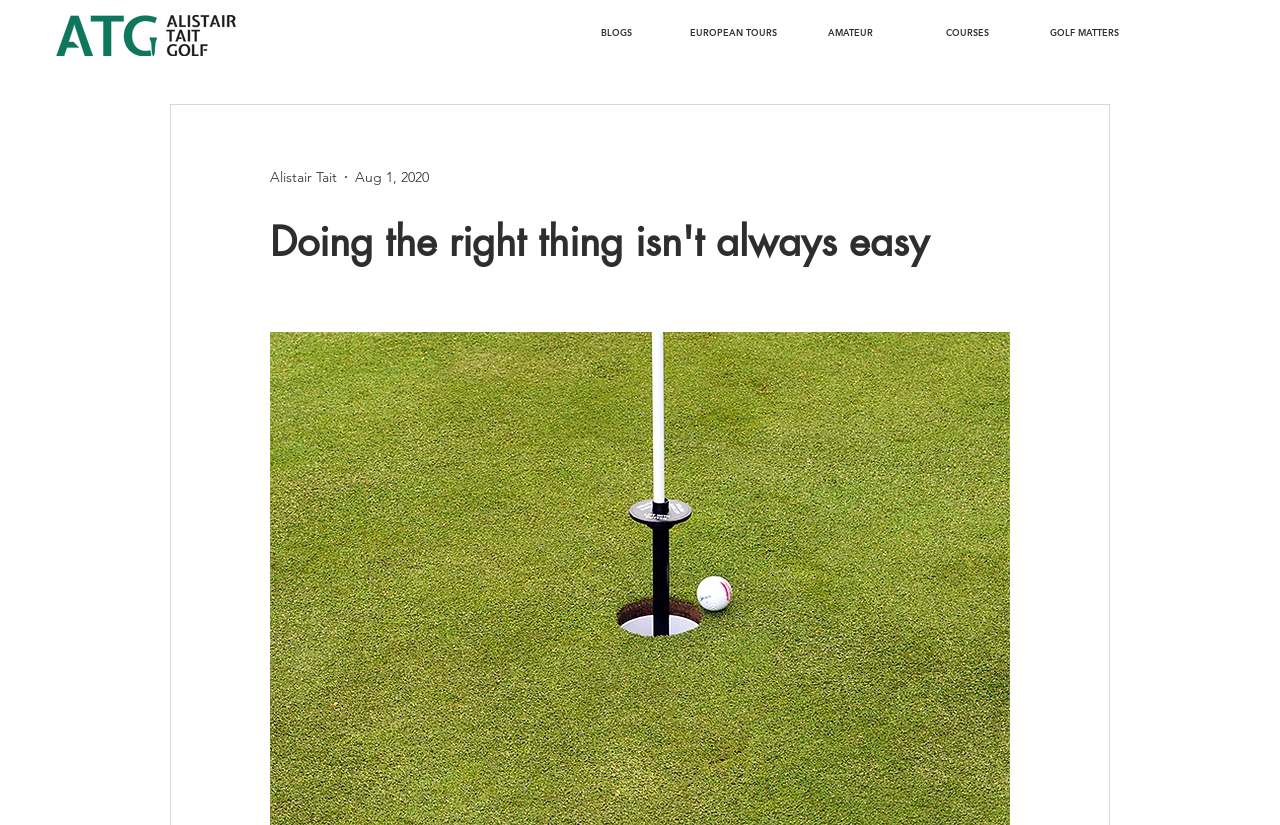What is the image file name?
Answer the question with as much detail as possible.

I found the image file name by looking at the image element, which has a link element as its parent, and the OCR text says '5Asset 2.png'.